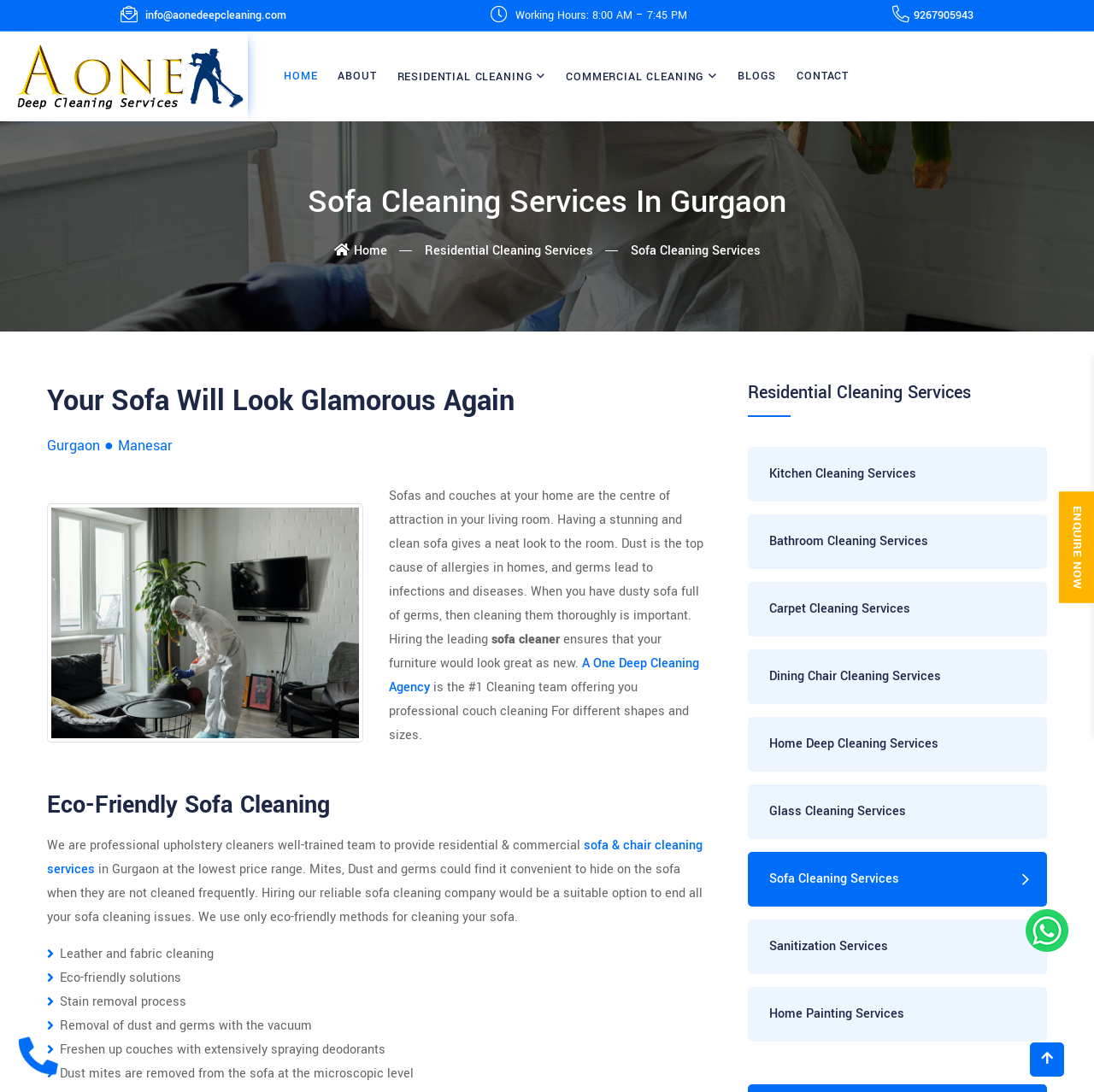Kindly respond to the following question with a single word or a brief phrase: 
What is the focus of the company's sofa cleaning service?

Eco-friendly methods